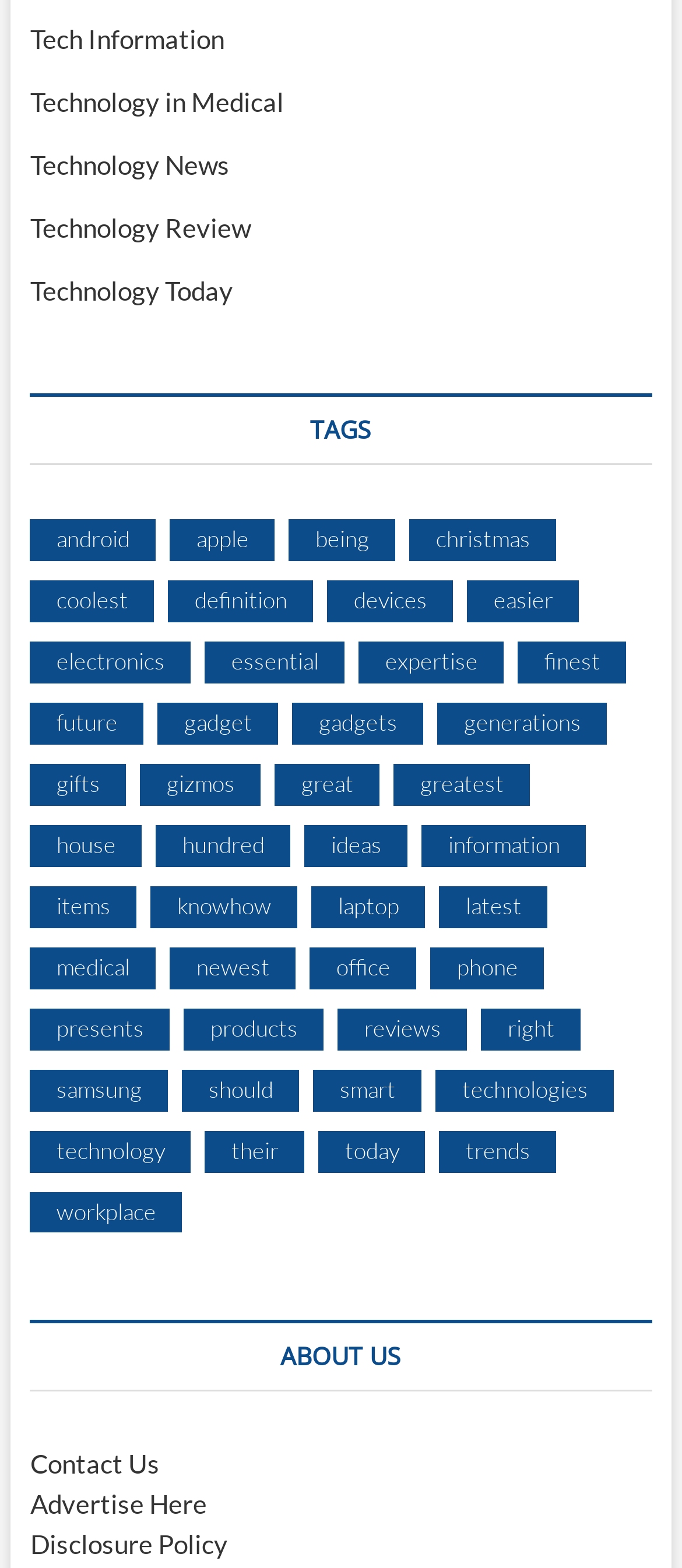Specify the bounding box coordinates of the area to click in order to execute this command: 'Read about Technology Review'. The coordinates should consist of four float numbers ranging from 0 to 1, and should be formatted as [left, top, right, bottom].

[0.044, 0.135, 0.367, 0.155]